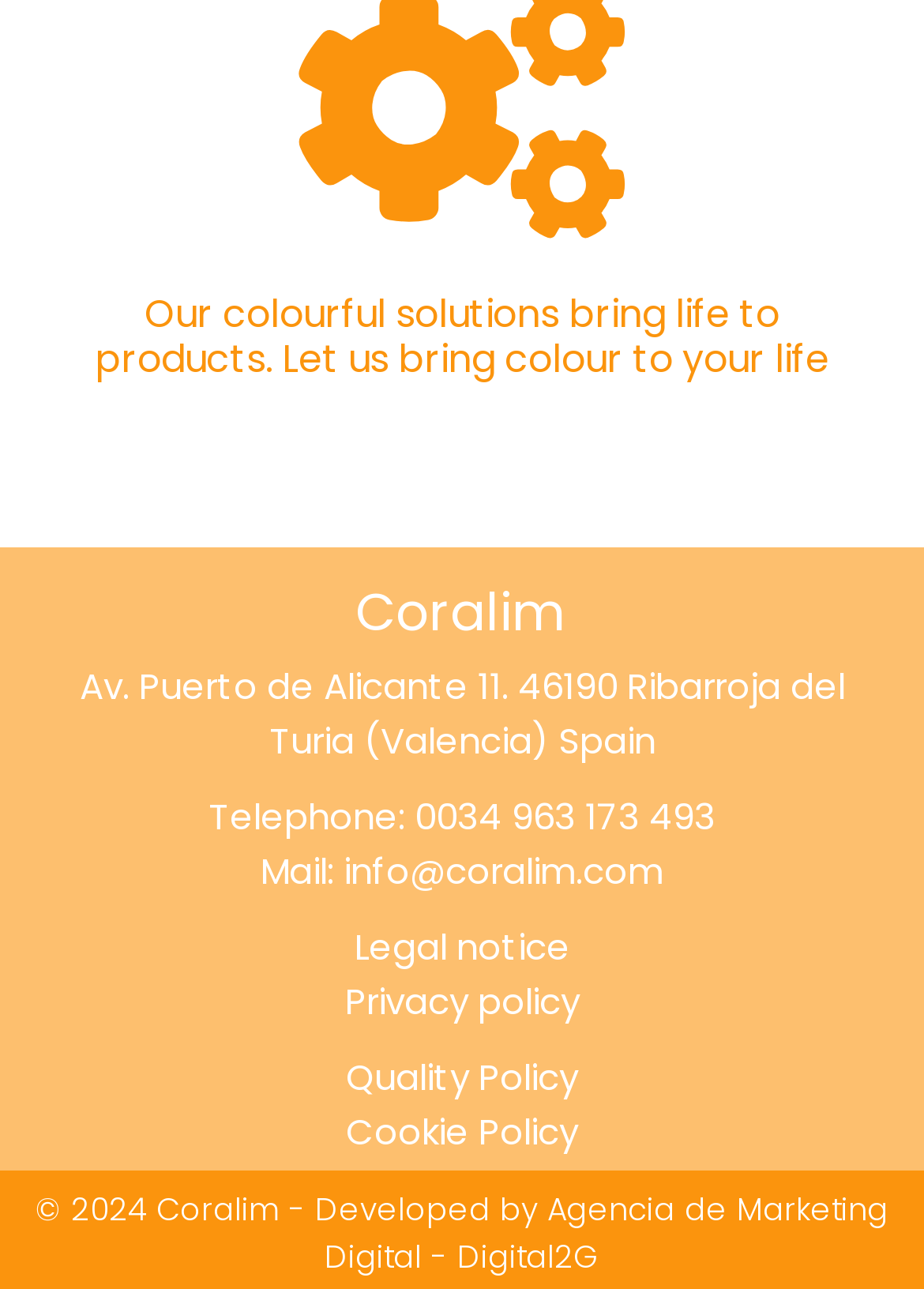Who developed the website?
Provide a detailed answer to the question, using the image to inform your response.

The website developer can be found at the bottom of the webpage, in the static text element, which contains the text '© 2024 Coralim - Developed by' followed by a link element containing the developer's name 'Agencia de Marketing Digital - Digital2G'.